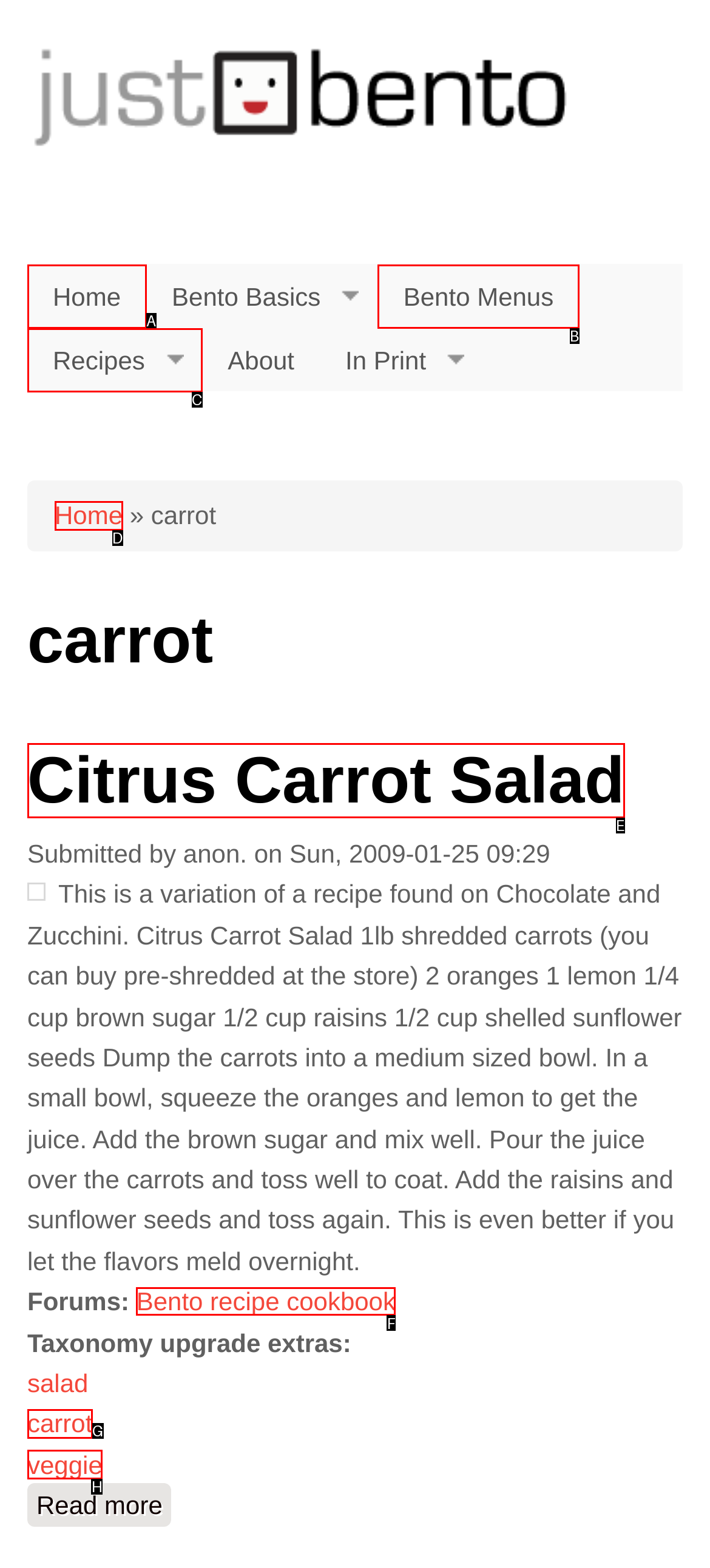Indicate the letter of the UI element that should be clicked to accomplish the task: visit forums. Answer with the letter only.

F